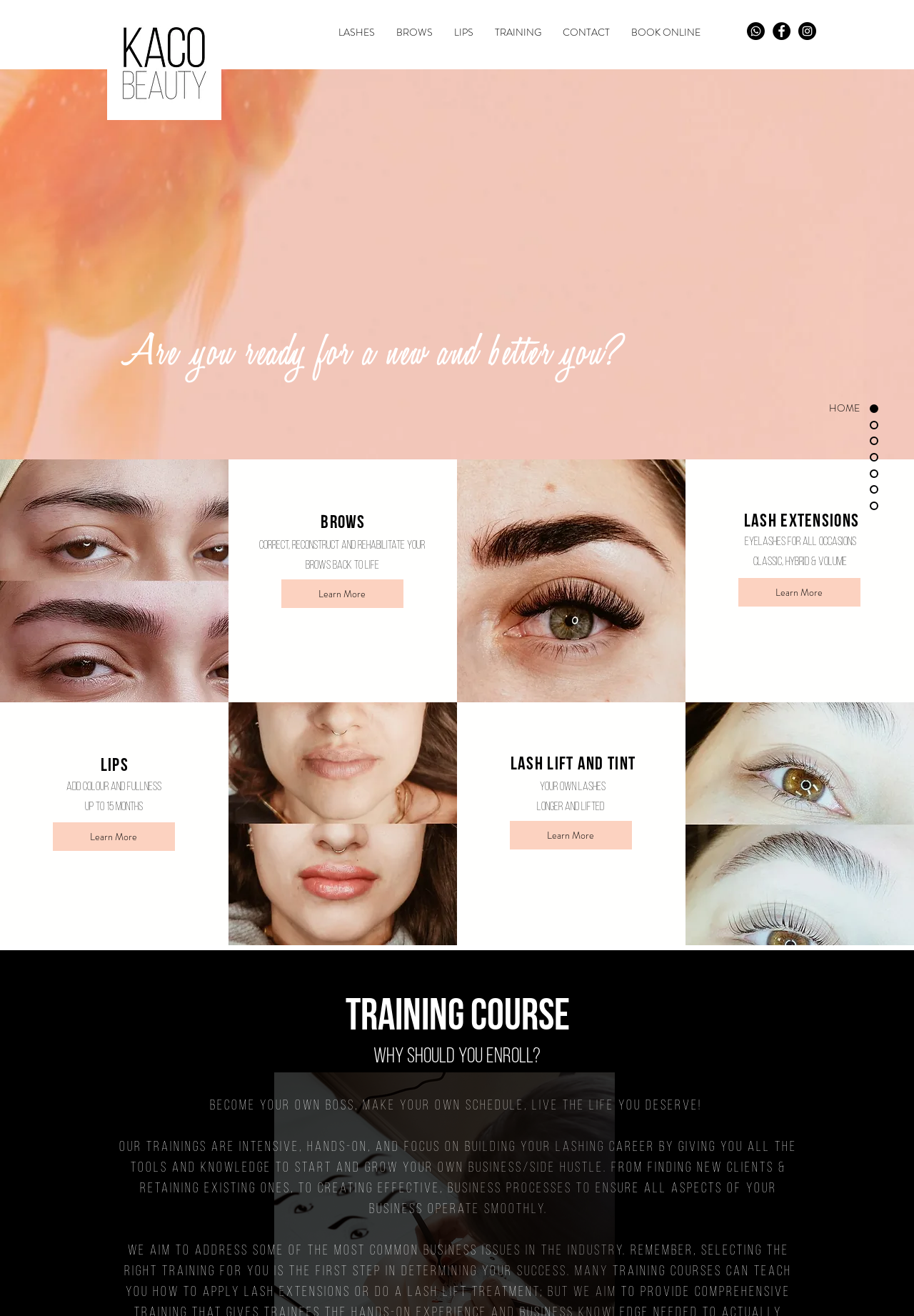Find the coordinates for the bounding box of the element with this description: "aria-label="Instagram - Black Circle"".

[0.873, 0.017, 0.893, 0.03]